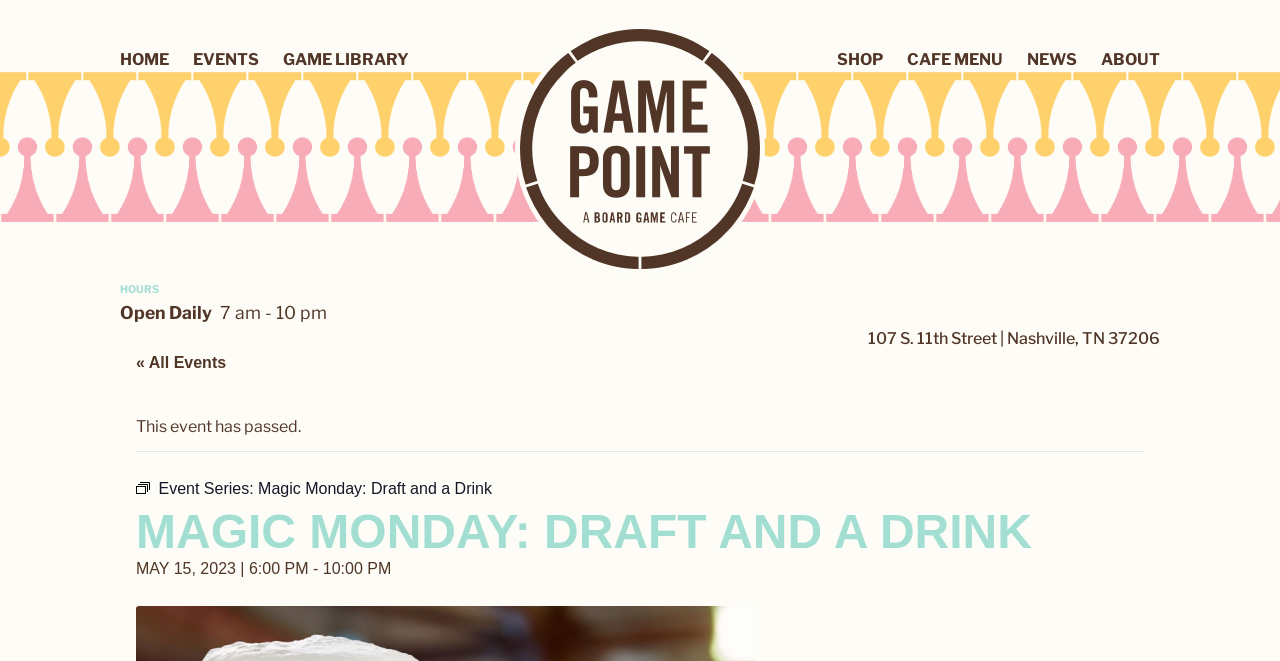Please identify the bounding box coordinates of the clickable area that will allow you to execute the instruction: "Search for something".

None